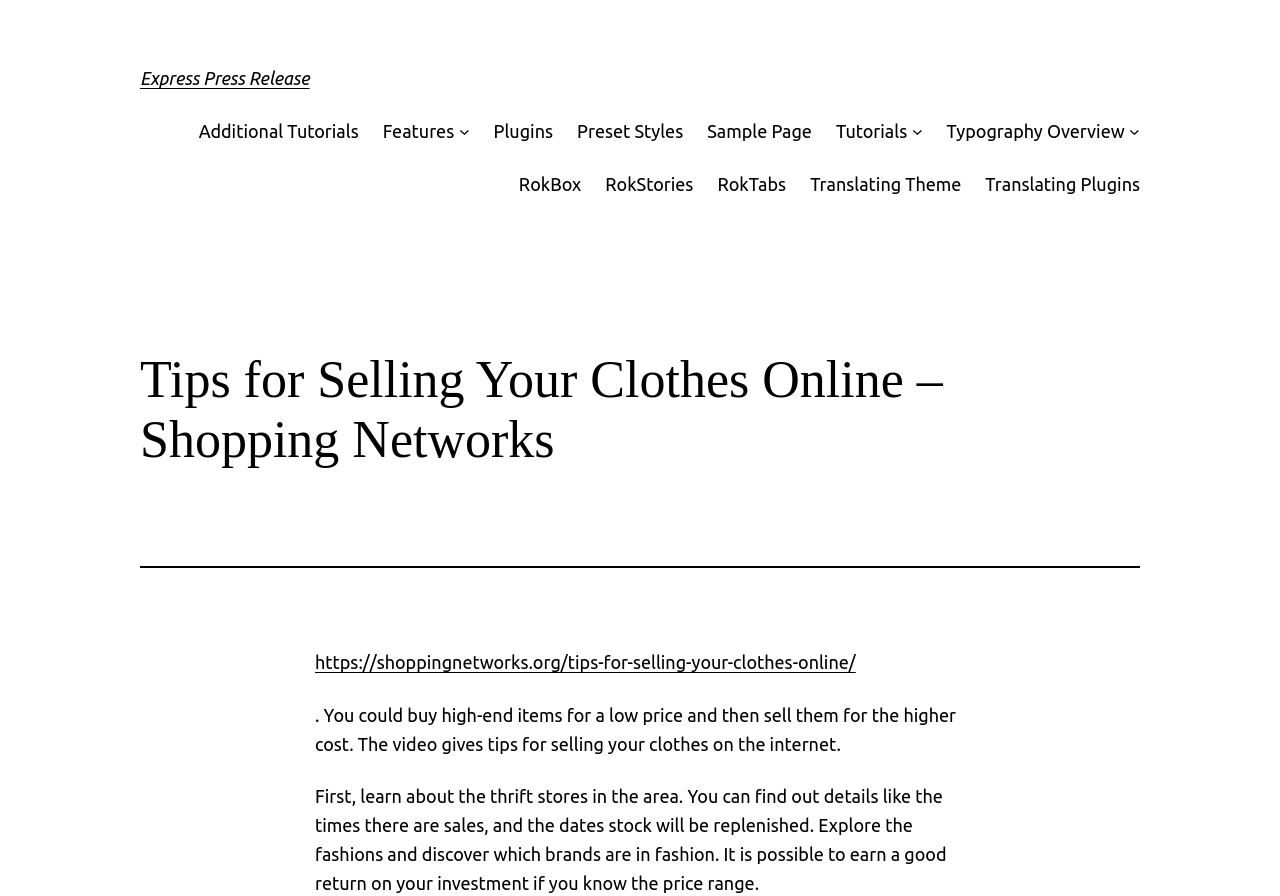Please answer the following question as detailed as possible based on the image: 
What is the relationship between the webpage and Express Press Release?

The webpage is part of Express Press Release, as indicated by the heading 'Express Press Release' at the top of the webpage. This suggests that the webpage is a section or article within the Express Press Release website.